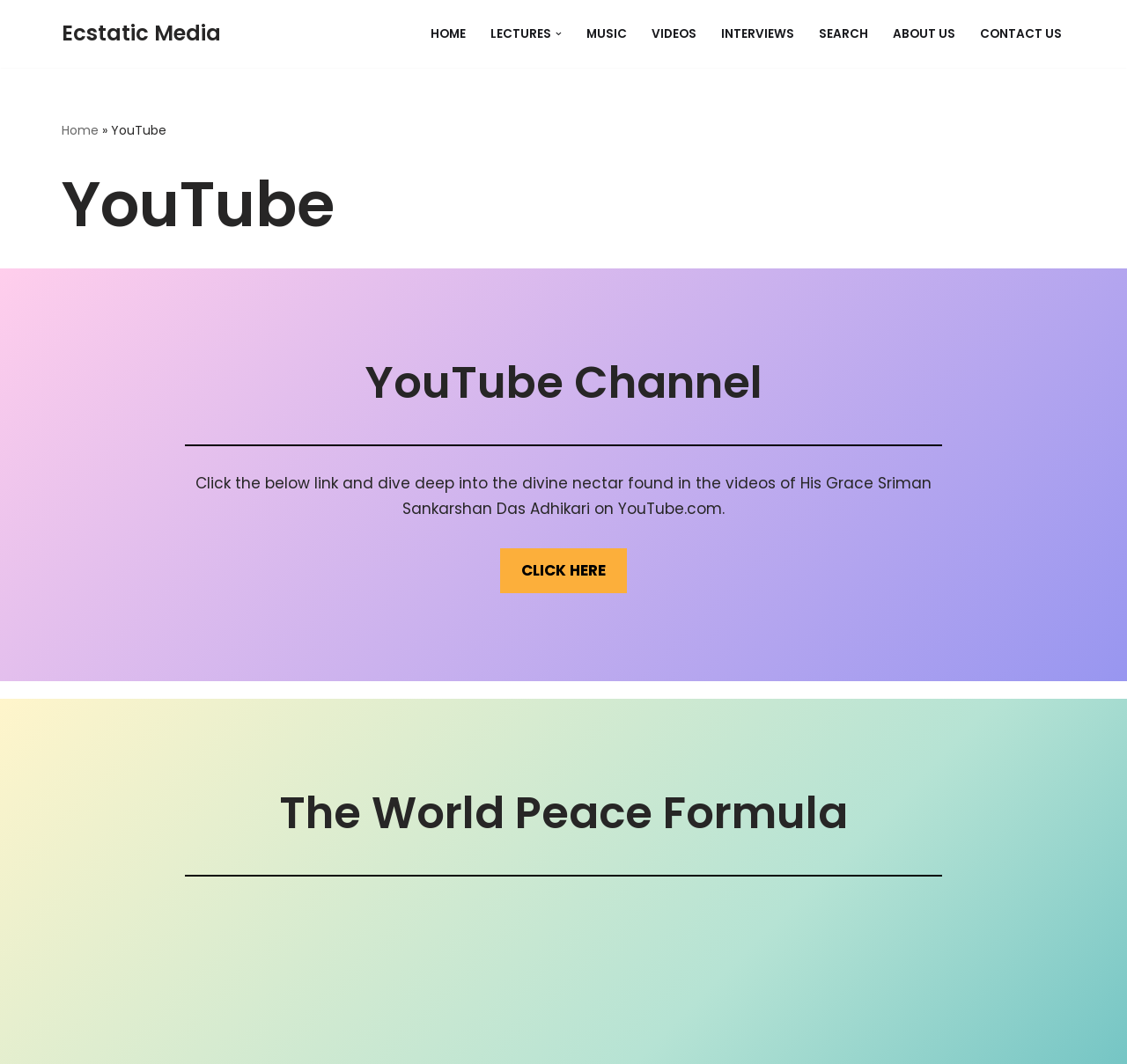Please mark the bounding box coordinates of the area that should be clicked to carry out the instruction: "Search on the website".

[0.727, 0.021, 0.77, 0.042]